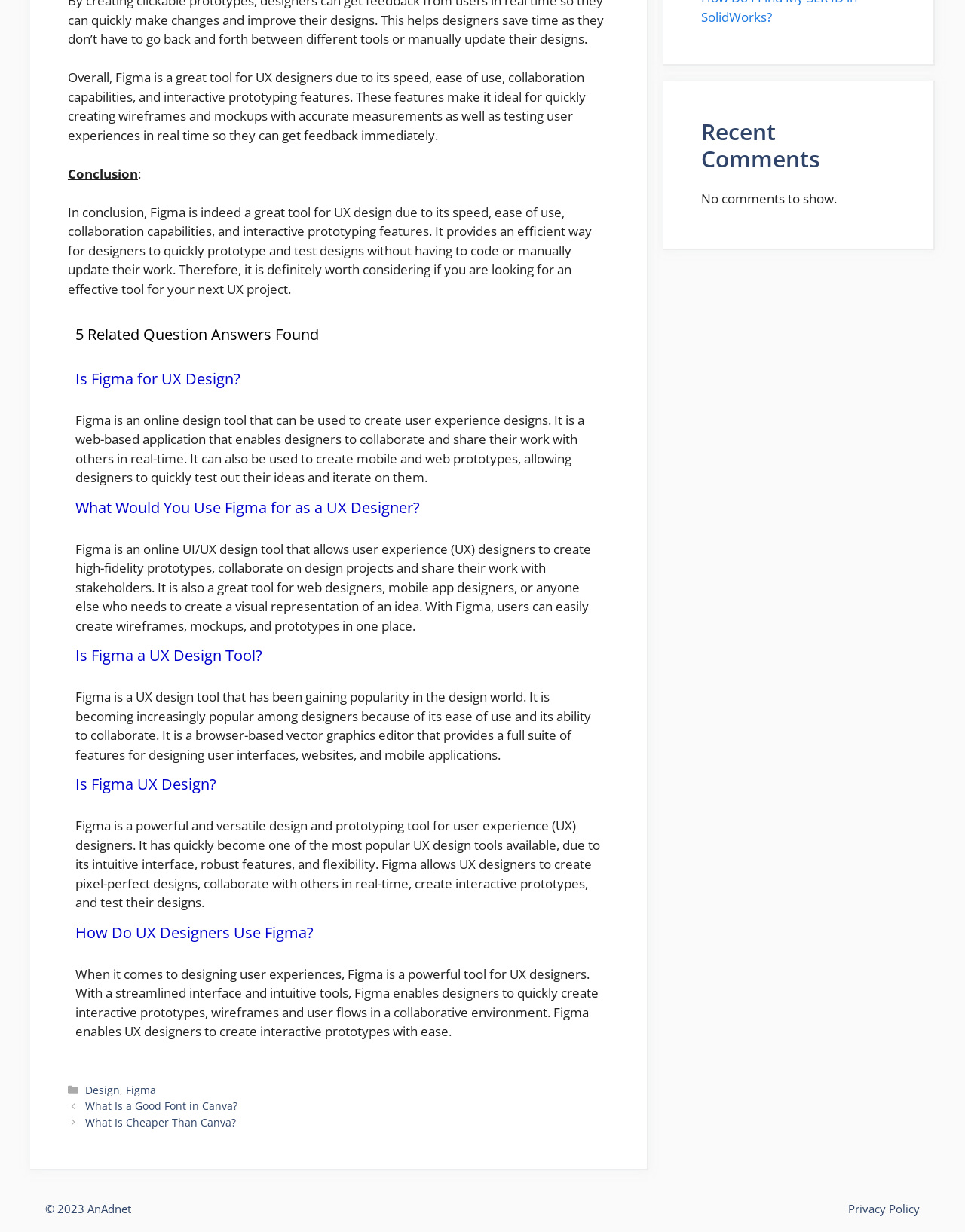Locate the bounding box coordinates of the UI element described by: "Design". The bounding box coordinates should consist of four float numbers between 0 and 1, i.e., [left, top, right, bottom].

[0.088, 0.879, 0.124, 0.89]